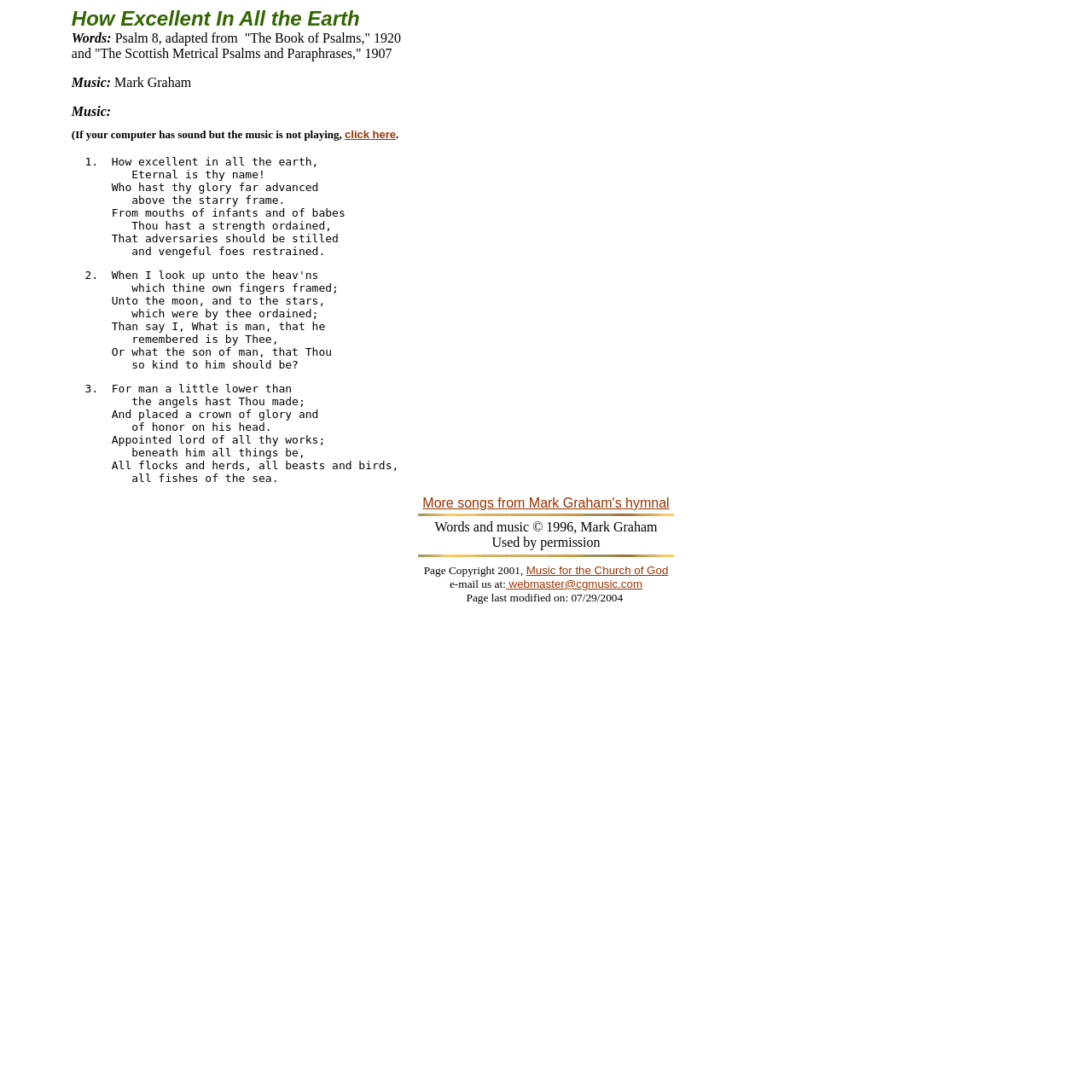Who is the music composer?
Identify the answer in the screenshot and reply with a single word or phrase.

Mark Graham